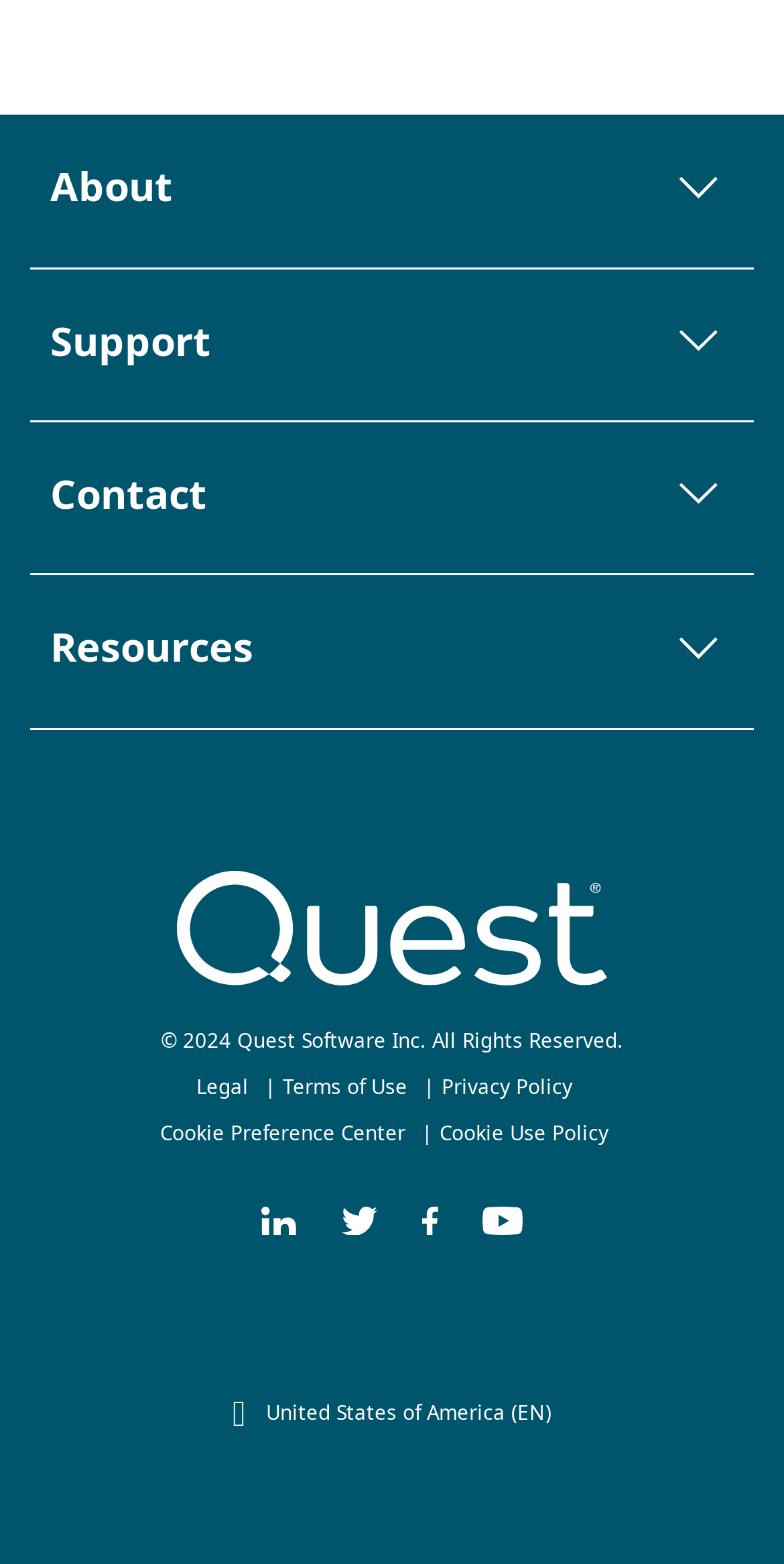Given the element description, predict the bounding box coordinates in the format (top-left x, top-left y, bottom-right x, bottom-right y). Make sure all values are between 0 and 1. Here is the element description: Cookie Use Policy

[0.56, 0.715, 0.776, 0.733]